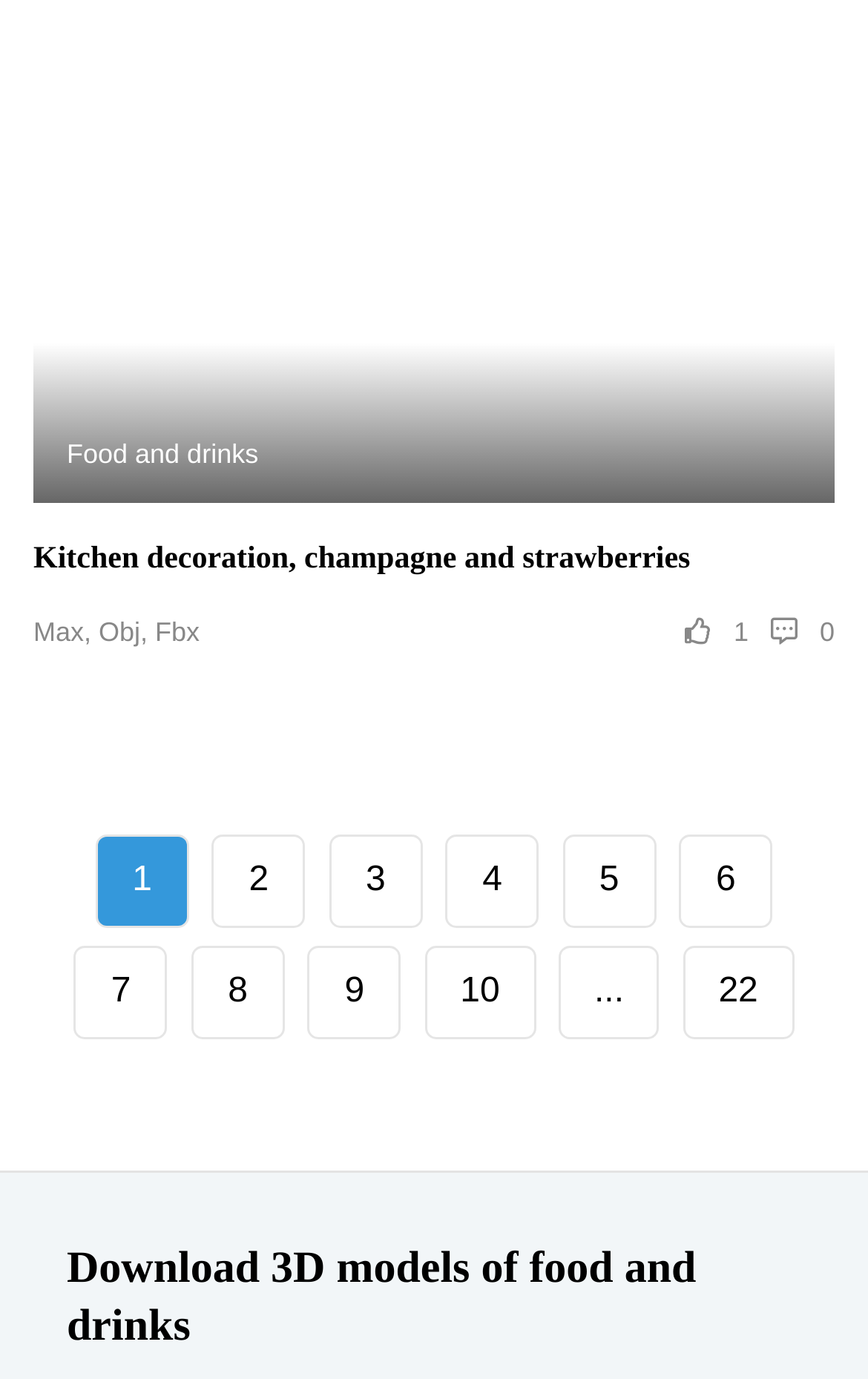Please examine the image and provide a detailed answer to the question: What is the purpose of the webpage?

I read the heading element with the bounding box coordinates [0.077, 0.899, 0.923, 0.983] and found the text 'Download 3D models of food and drinks', which suggests that the purpose of the webpage is to download 3D models.